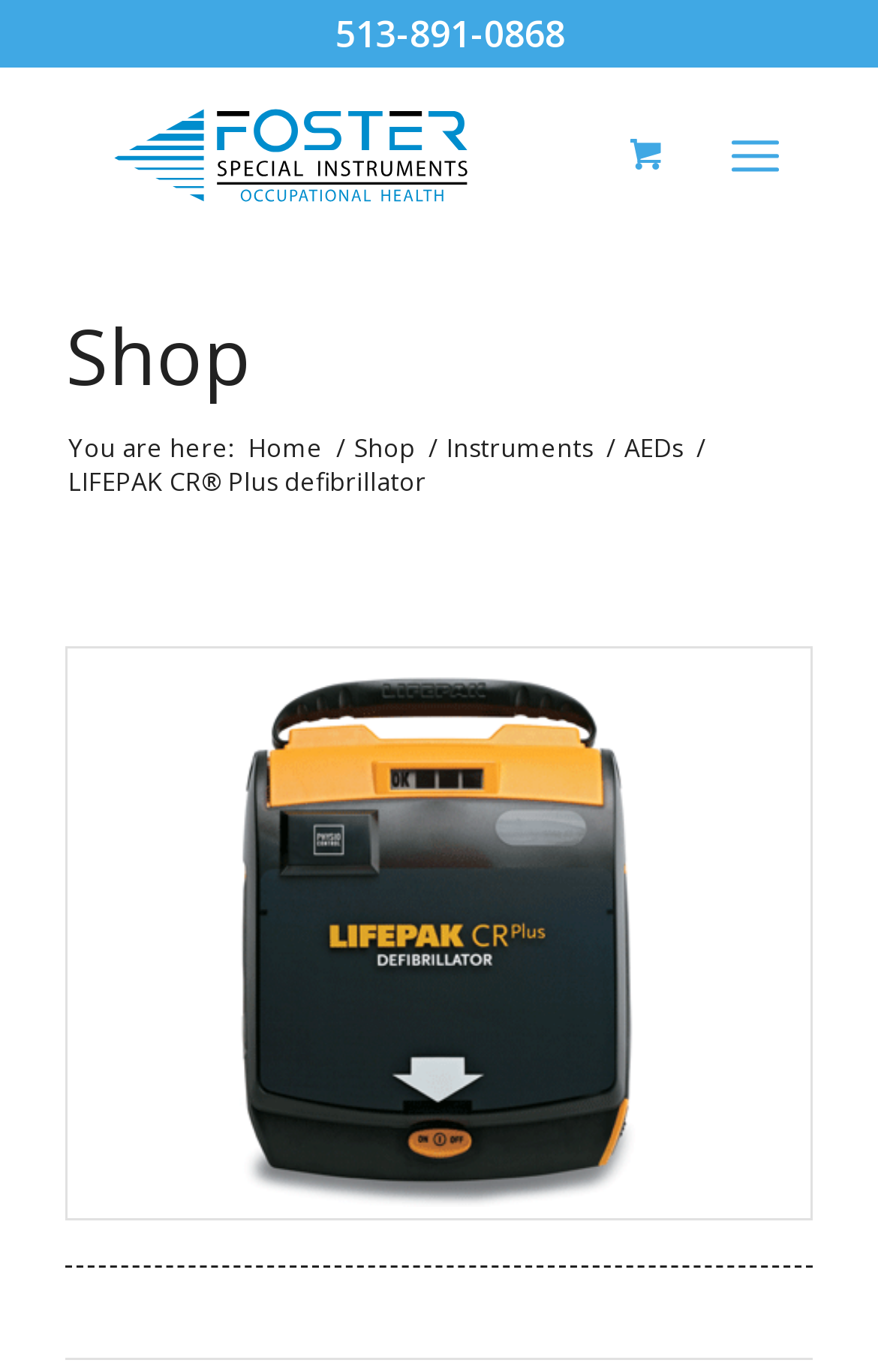Answer the question briefly using a single word or phrase: 
What is the current page?

LIFEPAK CR Plus defibrillator